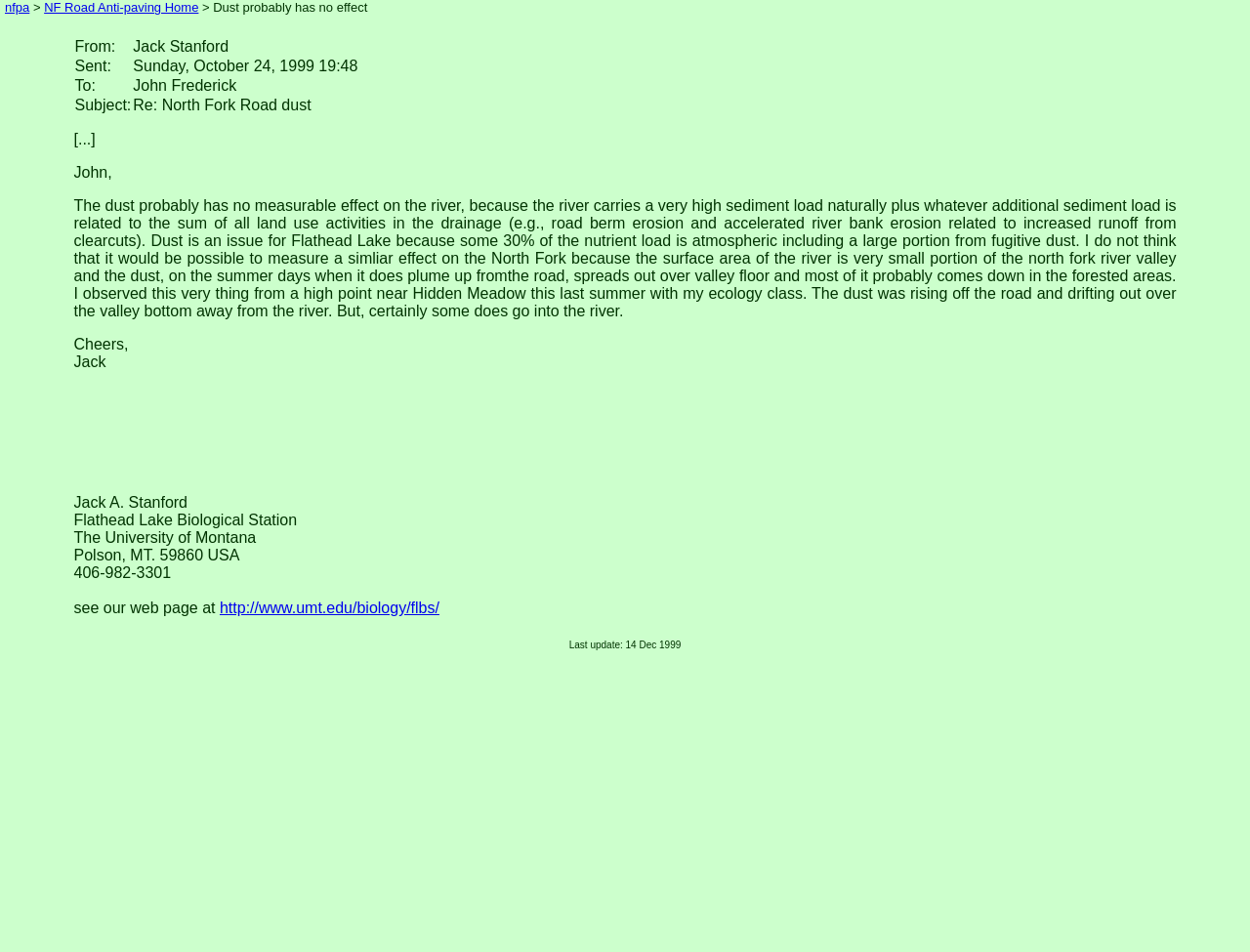What is the URL of the webpage mentioned in the email?
Your answer should be a single word or phrase derived from the screenshot.

http://www.umt.edu/biology/flbs/